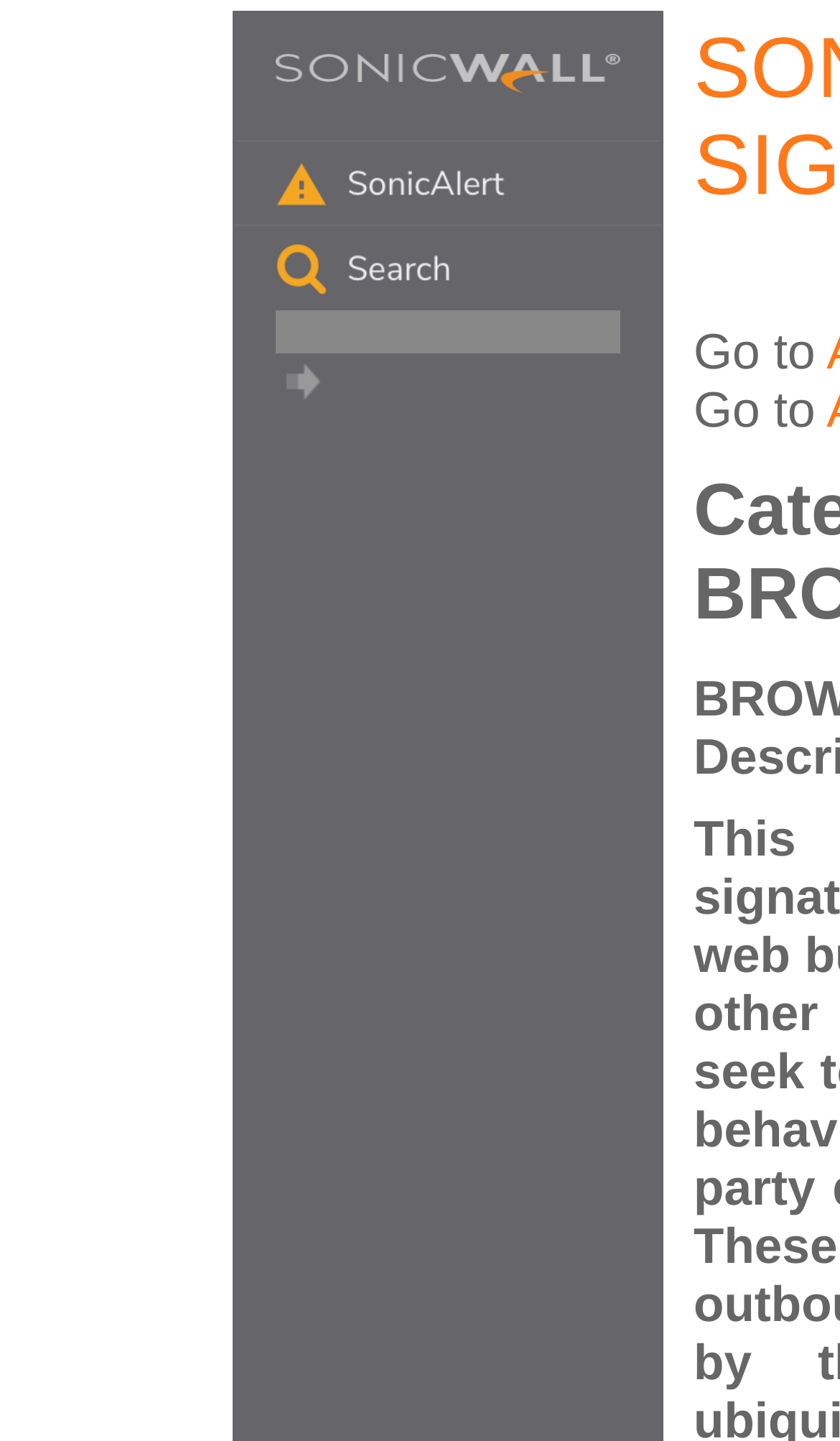Using the description "alt="SonicALERT" name="sonicalert"", locate and provide the bounding box of the UI element.

[0.277, 0.143, 0.79, 0.161]